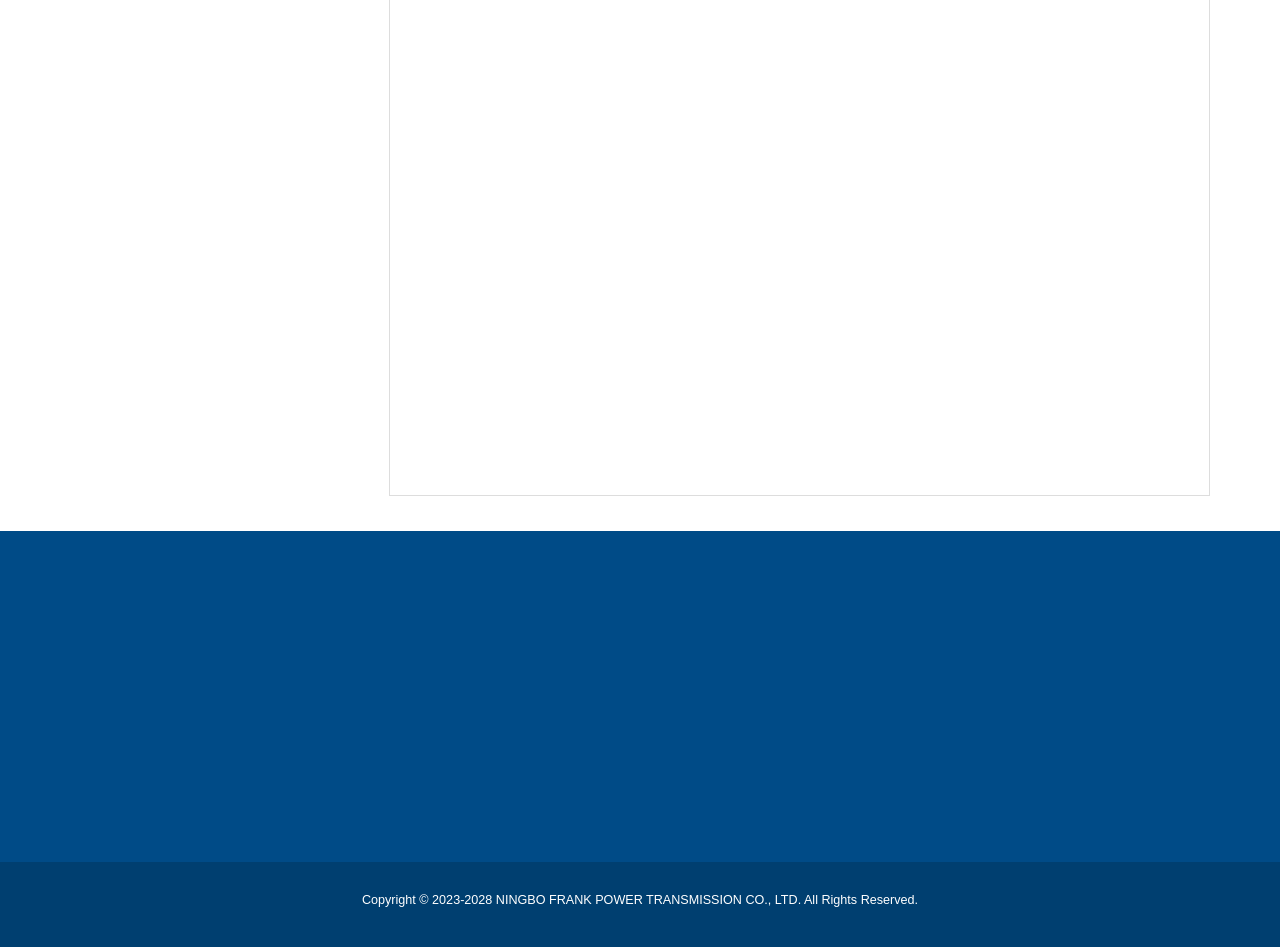Please answer the following question using a single word or phrase: What is the company's email address?

FRKPOWER@FRKPOWER.COM